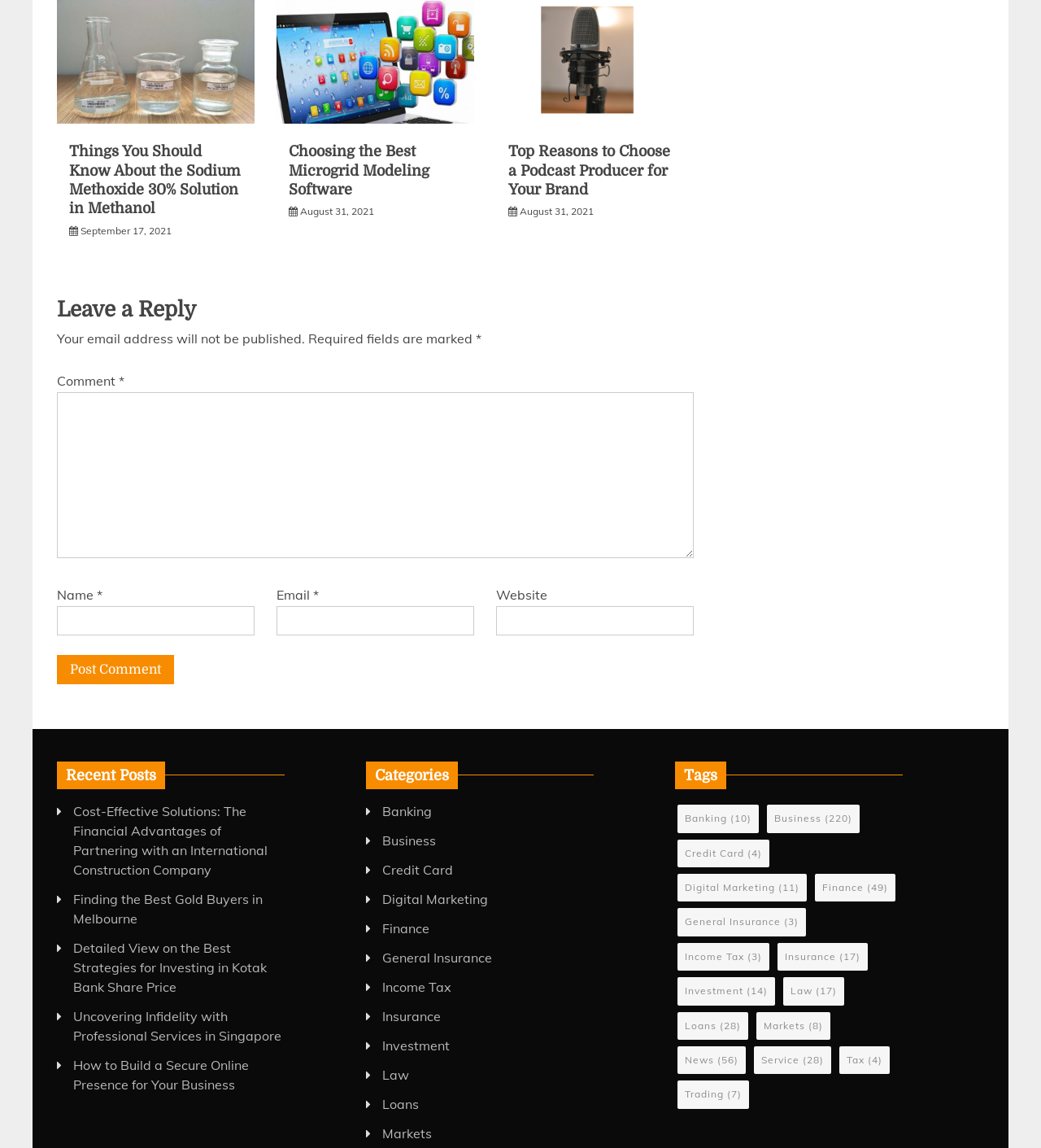Locate the bounding box coordinates of the clickable element to fulfill the following instruction: "Click on the 'Post Comment' button". Provide the coordinates as four float numbers between 0 and 1 in the format [left, top, right, bottom].

[0.055, 0.571, 0.167, 0.596]